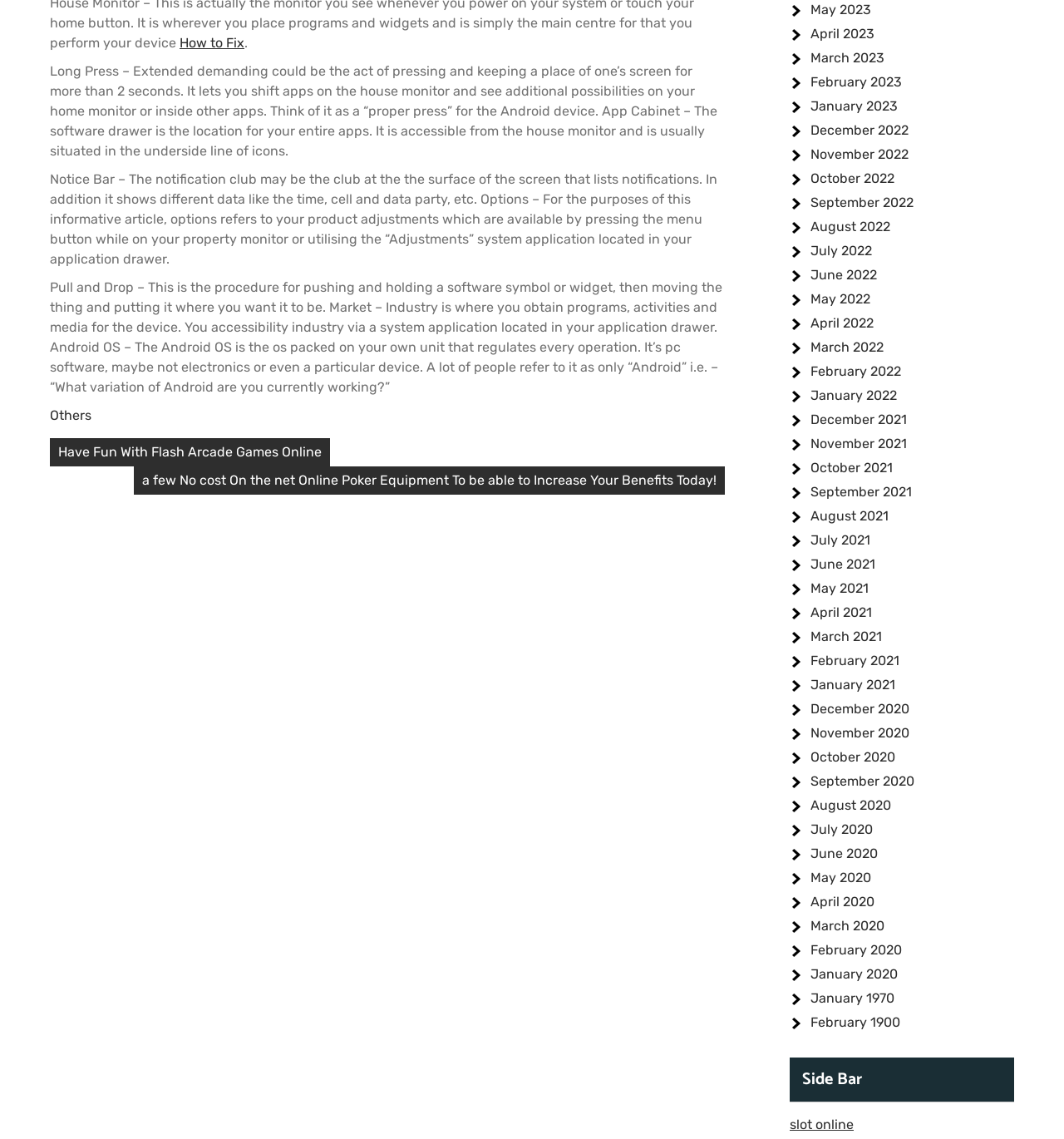Please locate the bounding box coordinates of the element that should be clicked to achieve the given instruction: "Go to 'May 2023'".

[0.762, 0.001, 0.819, 0.015]